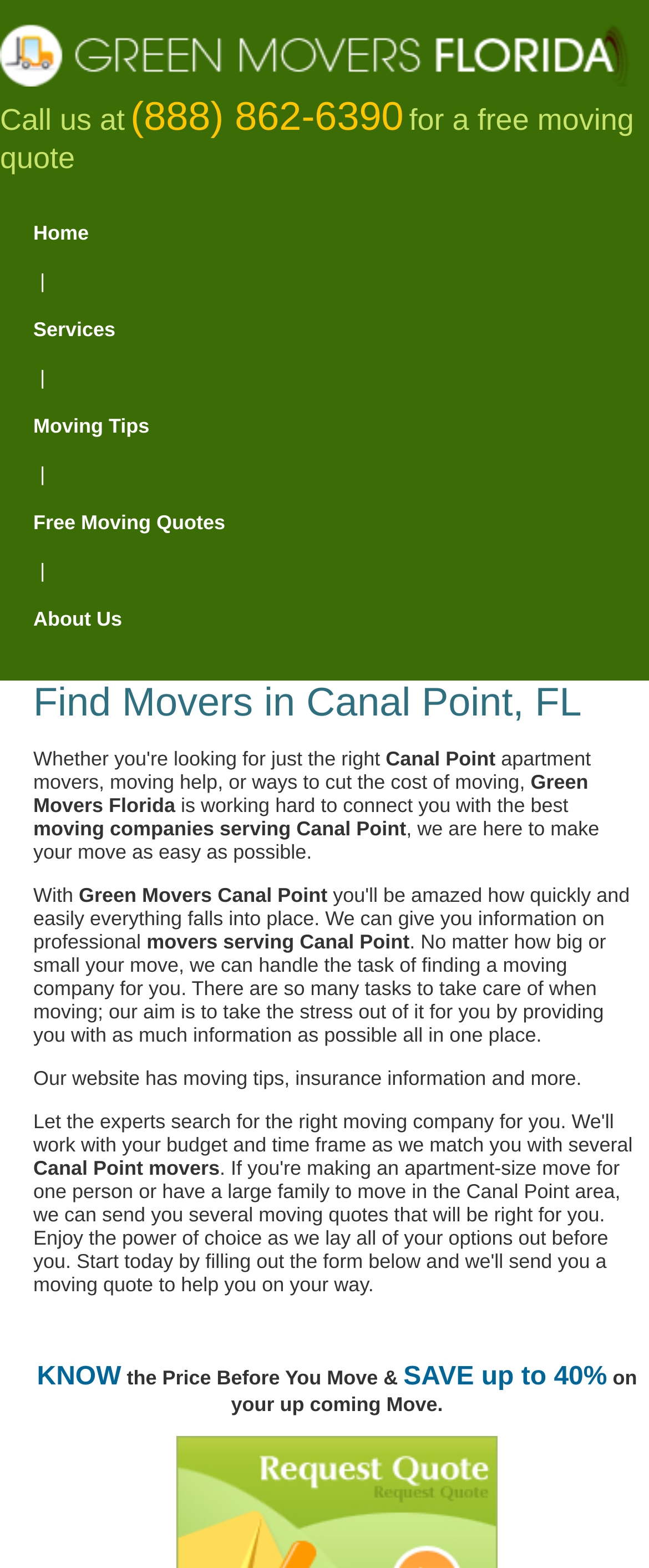Based on the element description, predict the bounding box coordinates (top-left x, top-left y, bottom-right x, bottom-right y) for the UI element in the screenshot: alt="Green Movers Florida"

[0.0, 0.044, 1.0, 0.059]